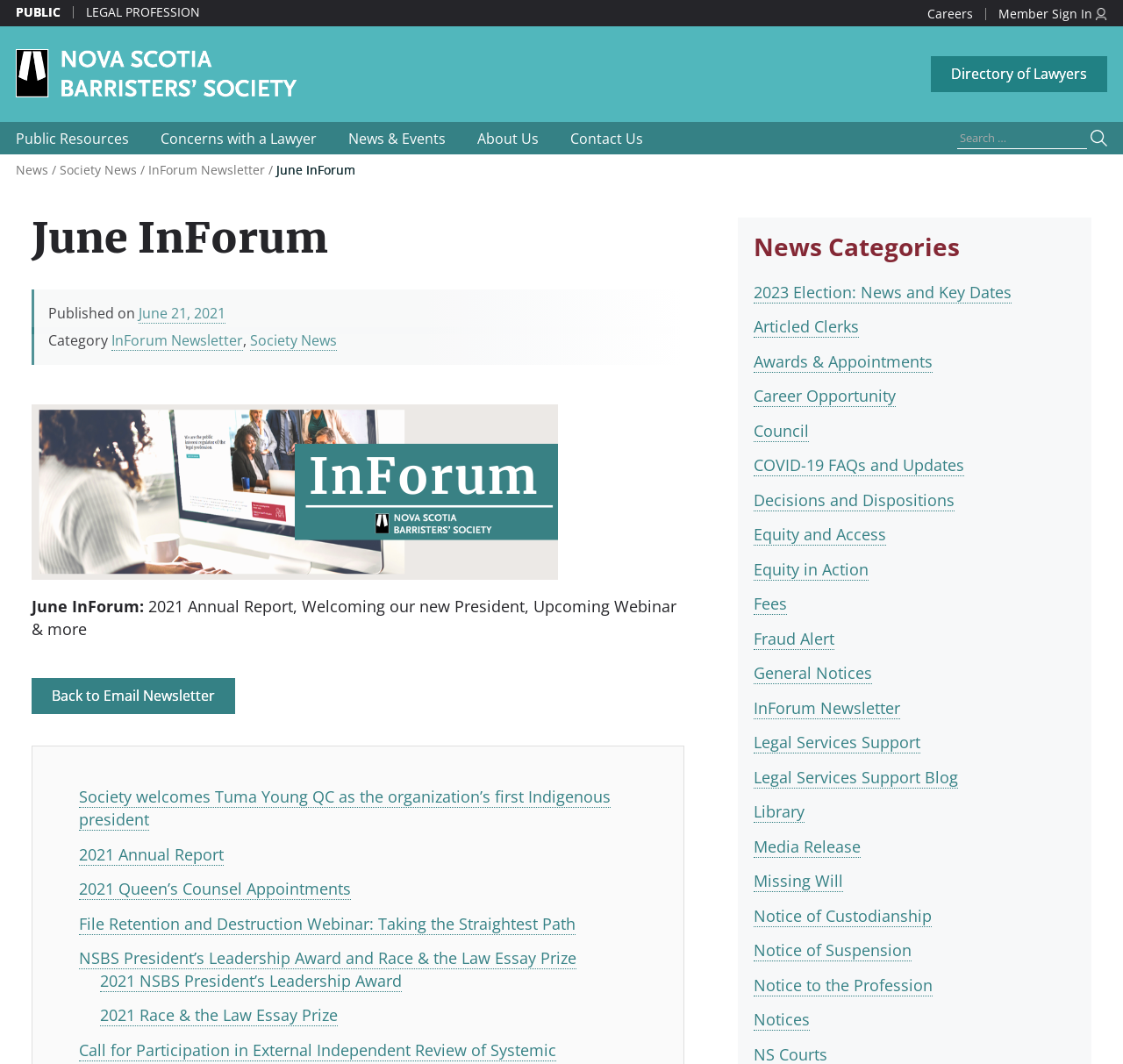Respond to the question below with a single word or phrase:
What is the title of the newsletter?

June InForum